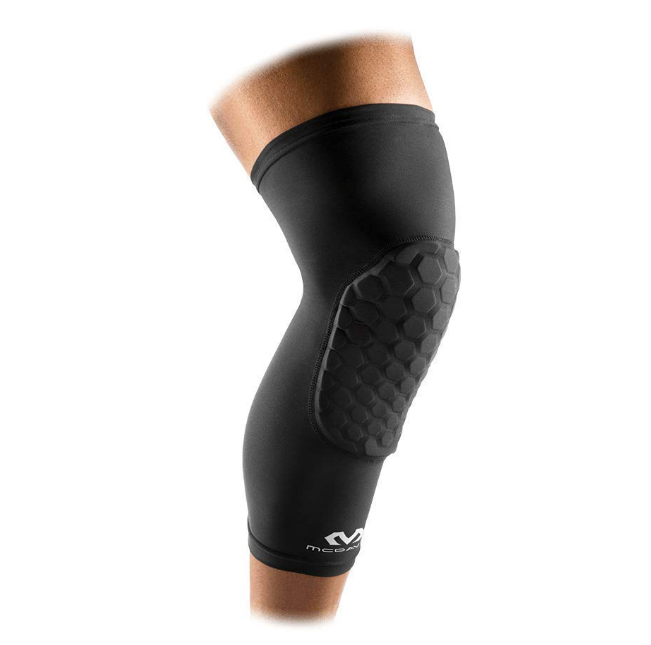Offer an in-depth caption for the image.

This image showcases the HexMesh HexPad Compression Leg Sleeve by McDavid, designed specifically for active outdoor enthusiasts. The sleek black fabric features a unique hexagon-shaped cushioning on the knee area, providing enhanced protection during physical activities such as hiking. The compression technology incorporated into the sleeve offers support for both muscles and joints, promoting better circulation and stability. Additionally, the moisture-wicking material ensures that wearers stay dry and comfortable, making it an ideal choice for long hikes or intense workouts. The overall design combines functionality with style, catering to those who prioritize performance in their outdoor gear.